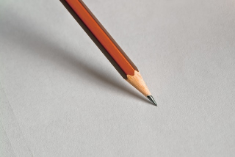Please provide a comprehensive response to the question based on the details in the image: What is the atmosphere conveyed by the overall aesthetic?

The caption states that the overall aesthetic conveys a calm, focused atmosphere, which suggests a sense of serenity and concentration.